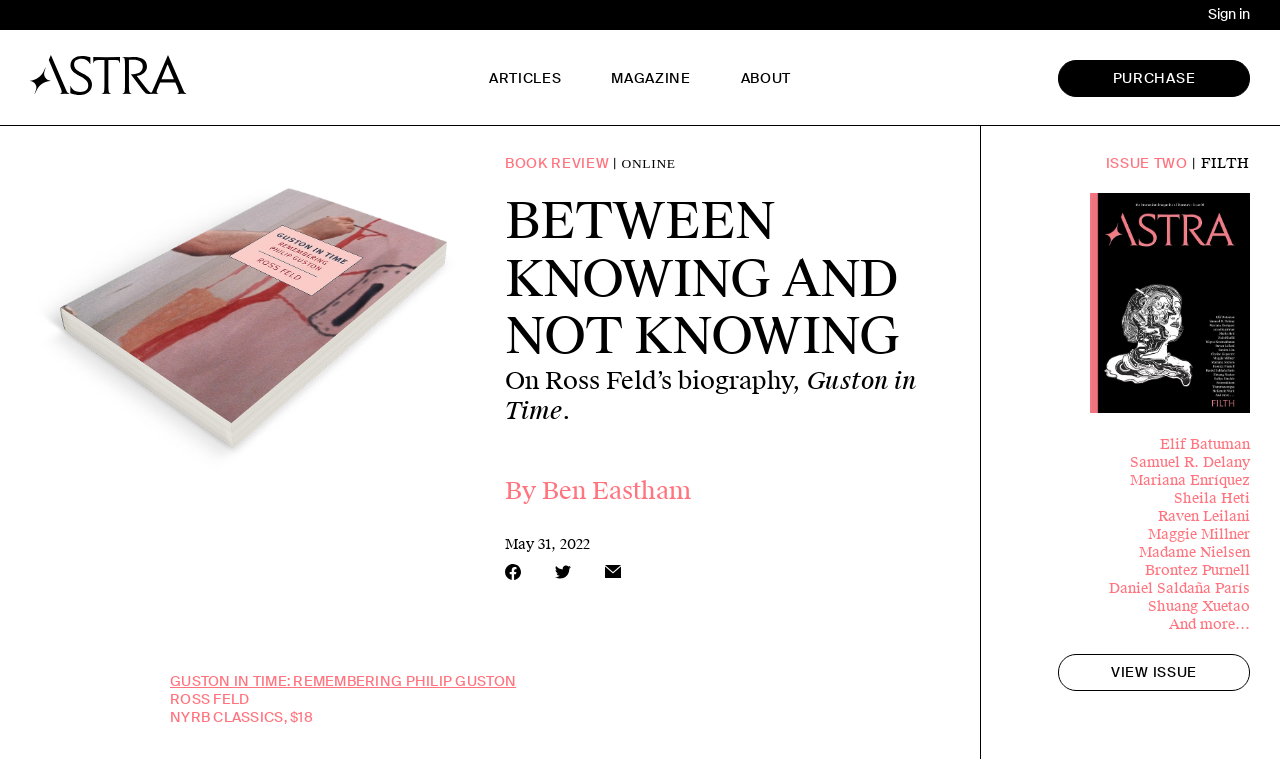Identify the bounding box coordinates of the element that should be clicked to fulfill this task: "Sign in". The coordinates should be provided as four float numbers between 0 and 1, i.e., [left, top, right, bottom].

[0.944, 0.008, 0.977, 0.032]